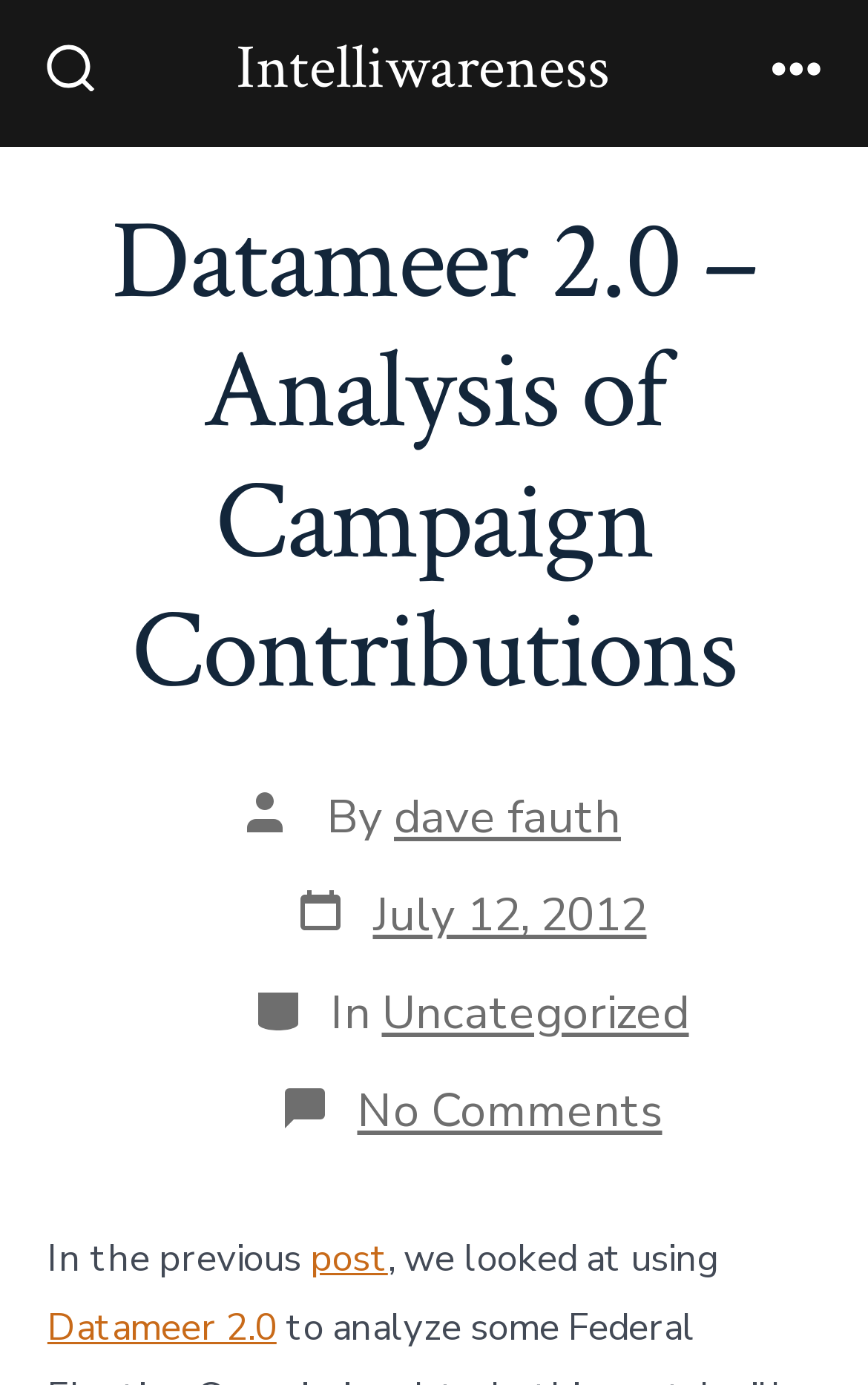What is the author of this post?
Answer the question with a single word or phrase derived from the image.

dave fauth